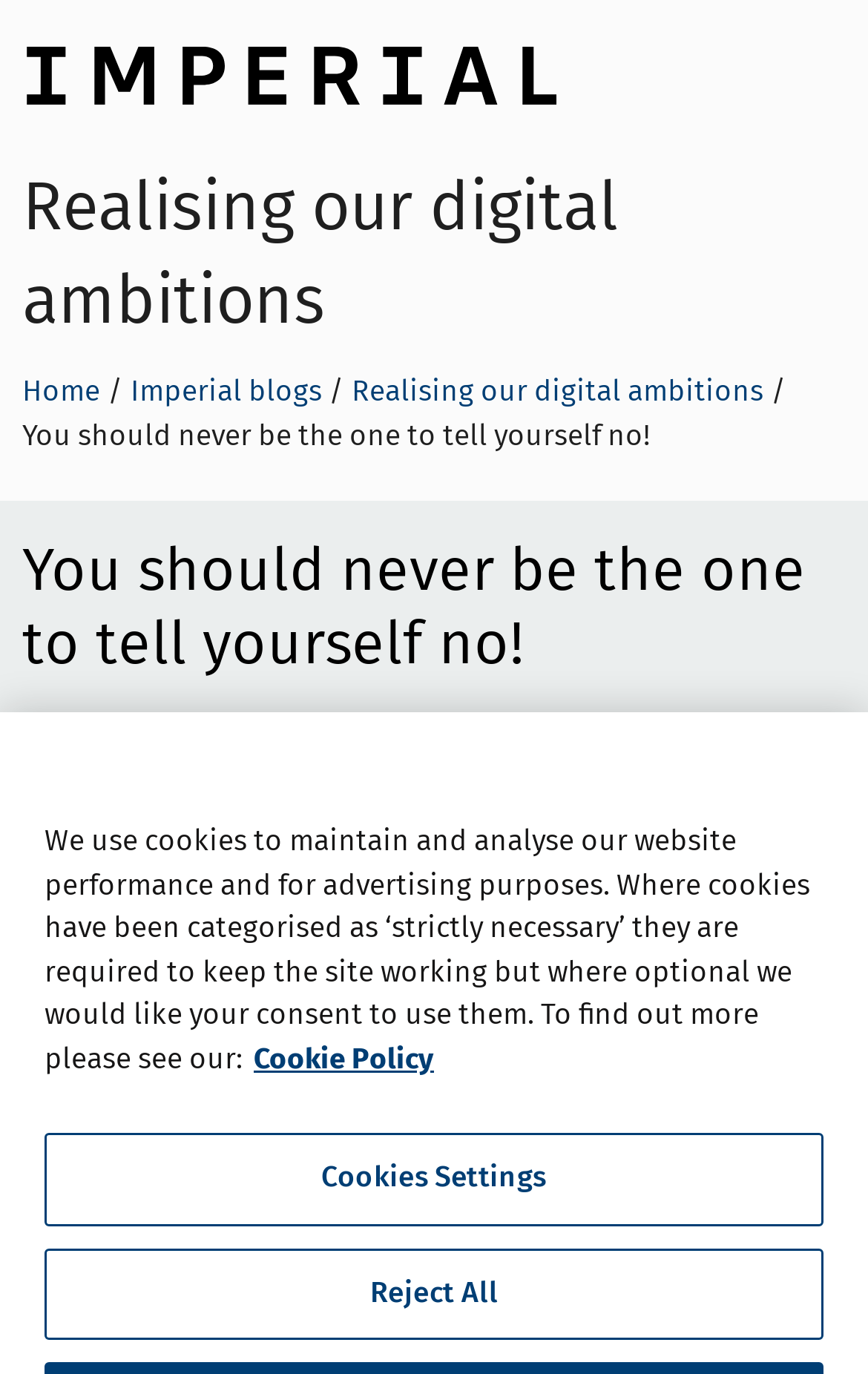Answer the question below with a single word or a brief phrase: 
Who is the author of the blog post?

Liz Scholfield